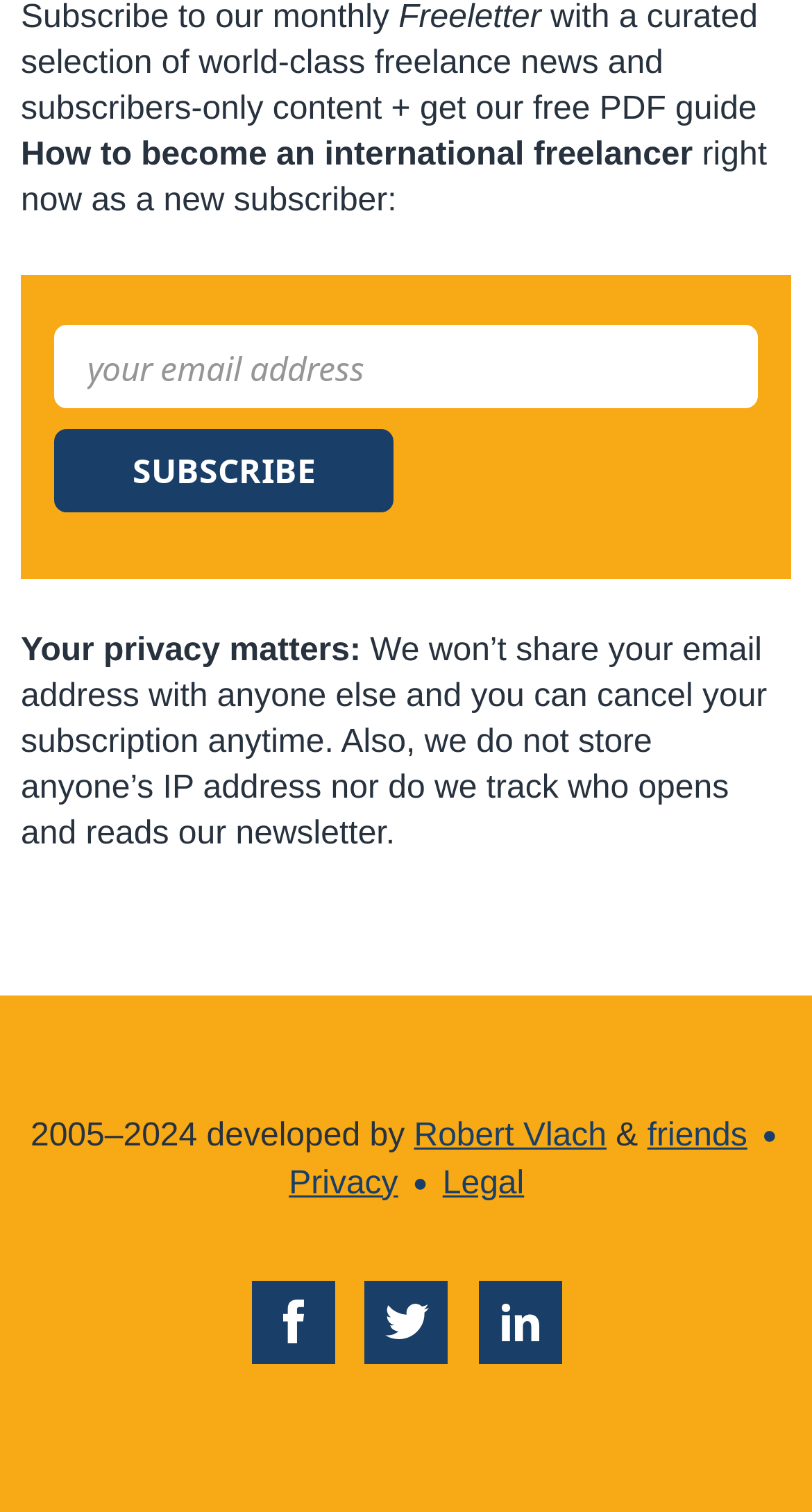Answer this question using a single word or a brief phrase:
Who developed the webpage?

Robert Vlach and friends